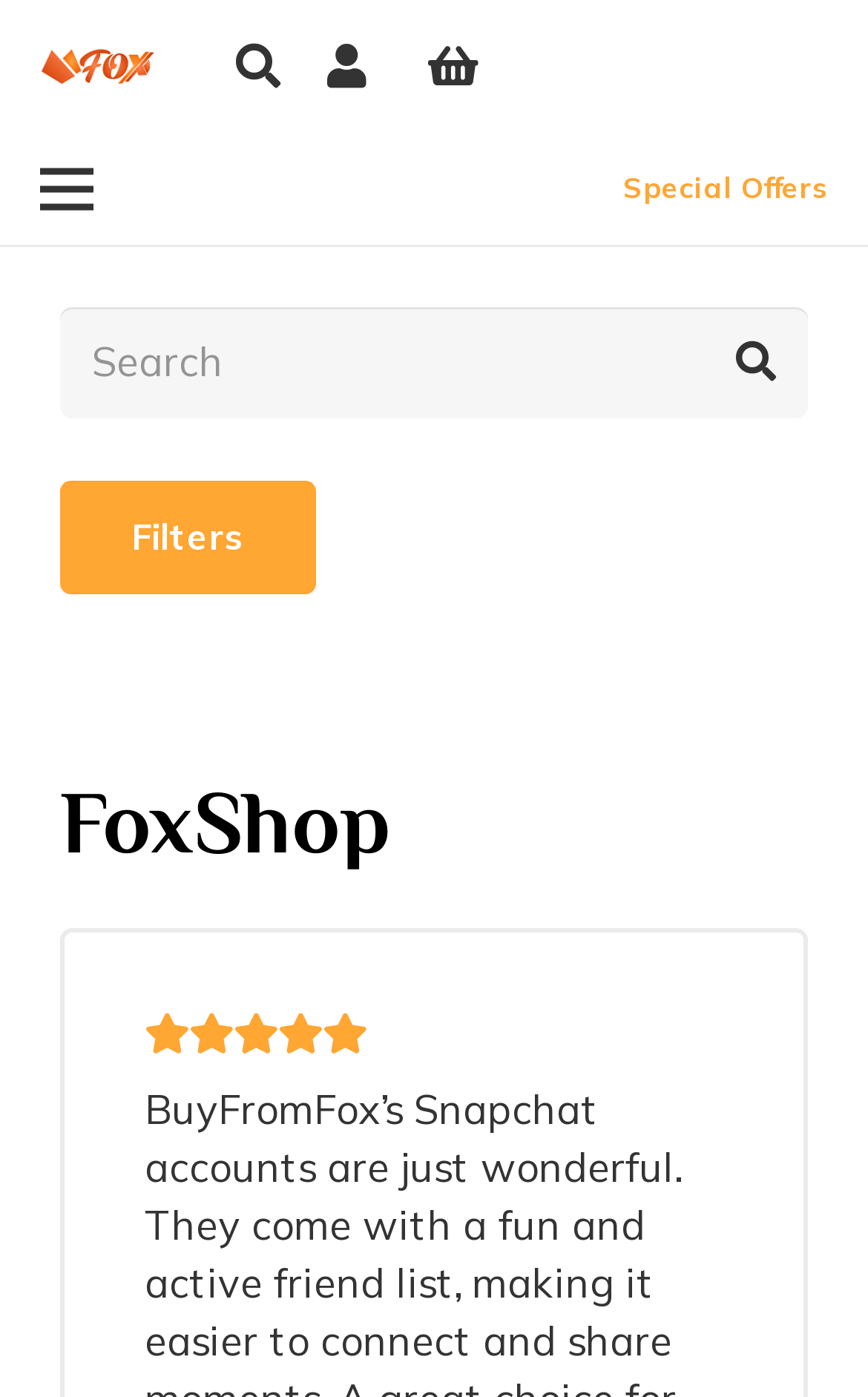What is the logo of the website?
Examine the screenshot and reply with a single word or phrase.

FoxShop